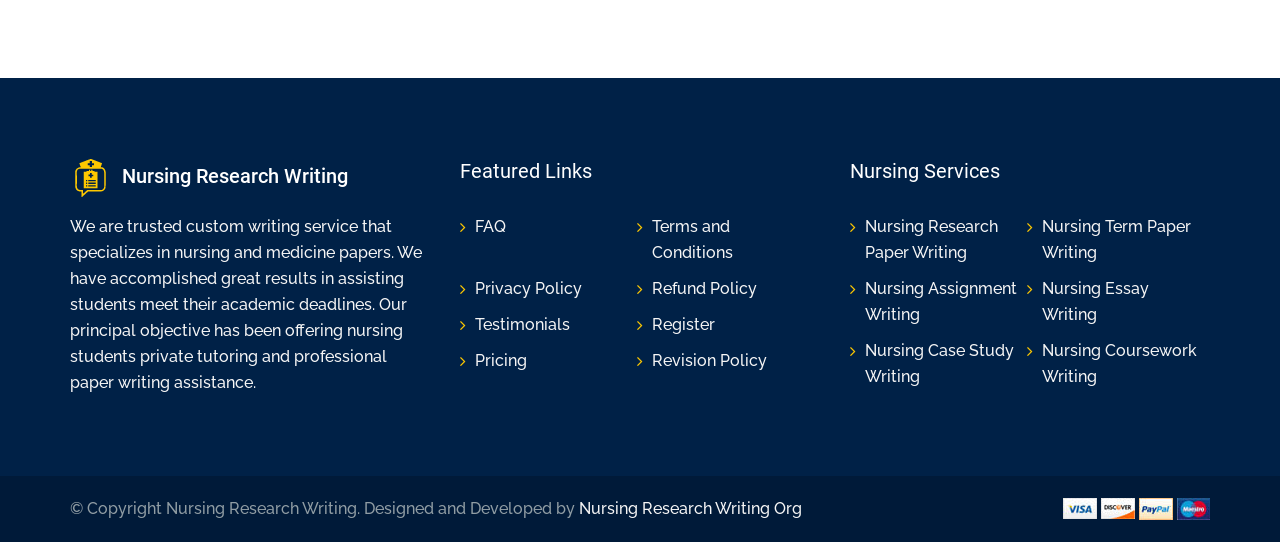How many payment method icons are displayed?
From the details in the image, provide a complete and detailed answer to the question.

There are 4 payment method icons displayed at the bottom of the webpage, which are likely indicating the accepted payment methods for the website's services.